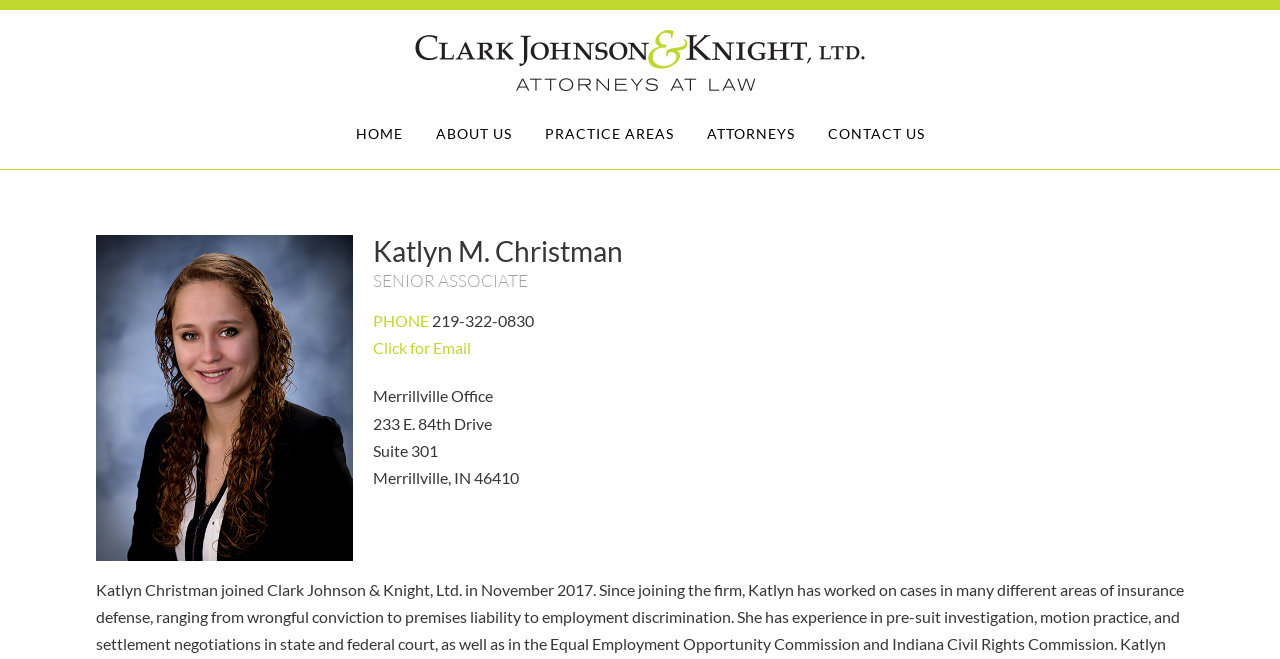How many navigation links are there?
Can you offer a detailed and complete answer to this question?

I counted the number of links in the top navigation bar, which are 'HOME', 'ABOUT US', 'PRACTICE AREAS', 'ATTORNEYS', and 'CONTACT US'.